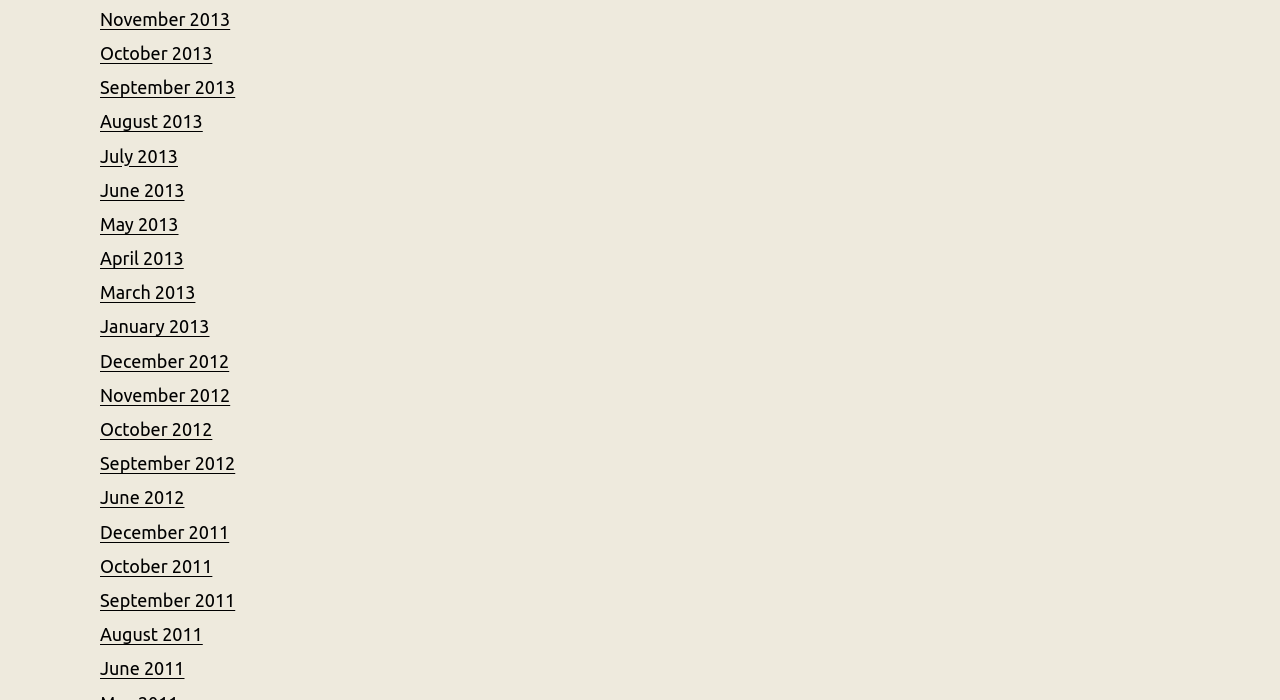How many links are there in total?
Please answer the question with a single word or phrase, referencing the image.

23